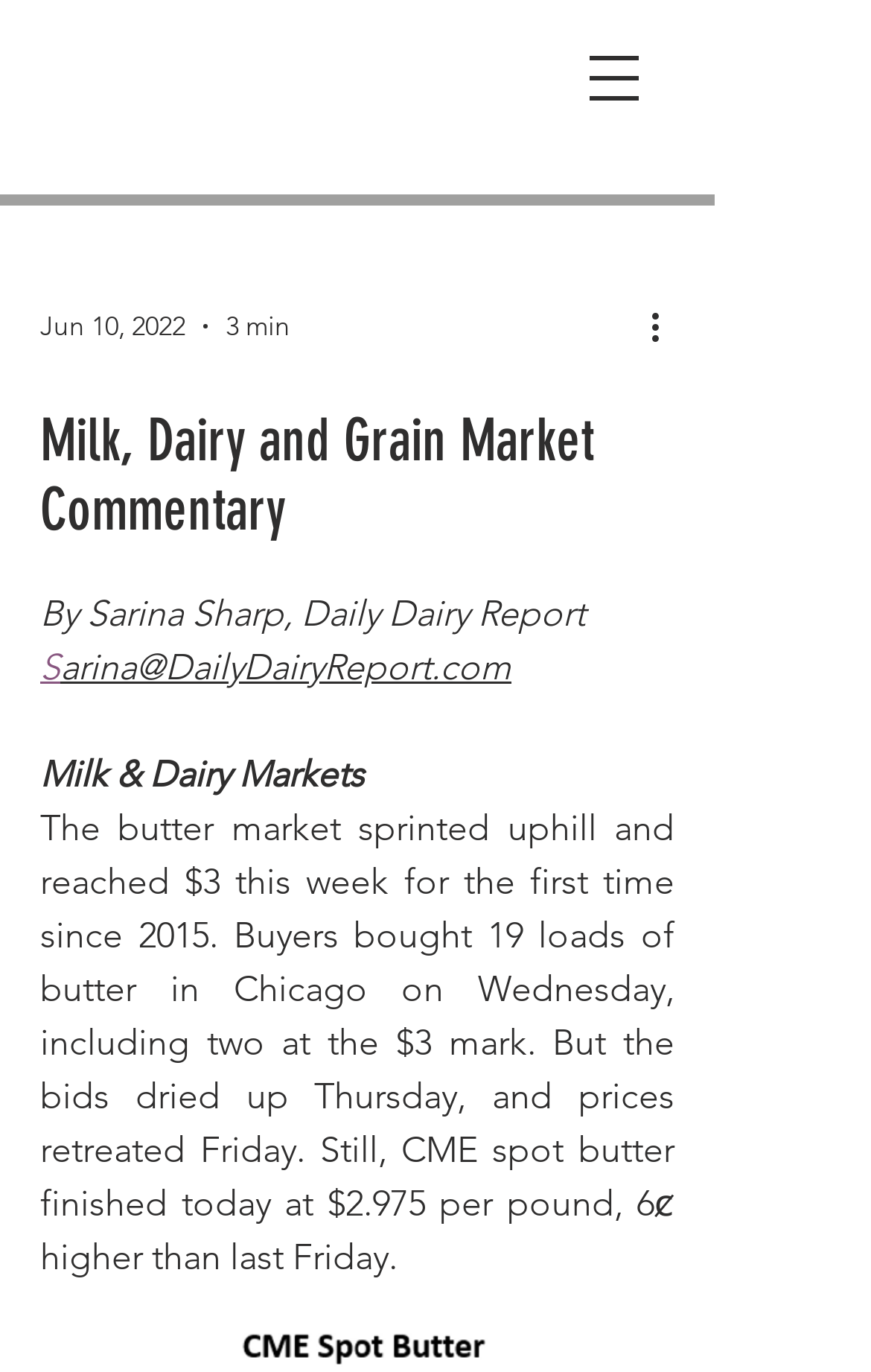Extract the bounding box coordinates for the UI element described as: "S".

[0.046, 0.471, 0.069, 0.502]